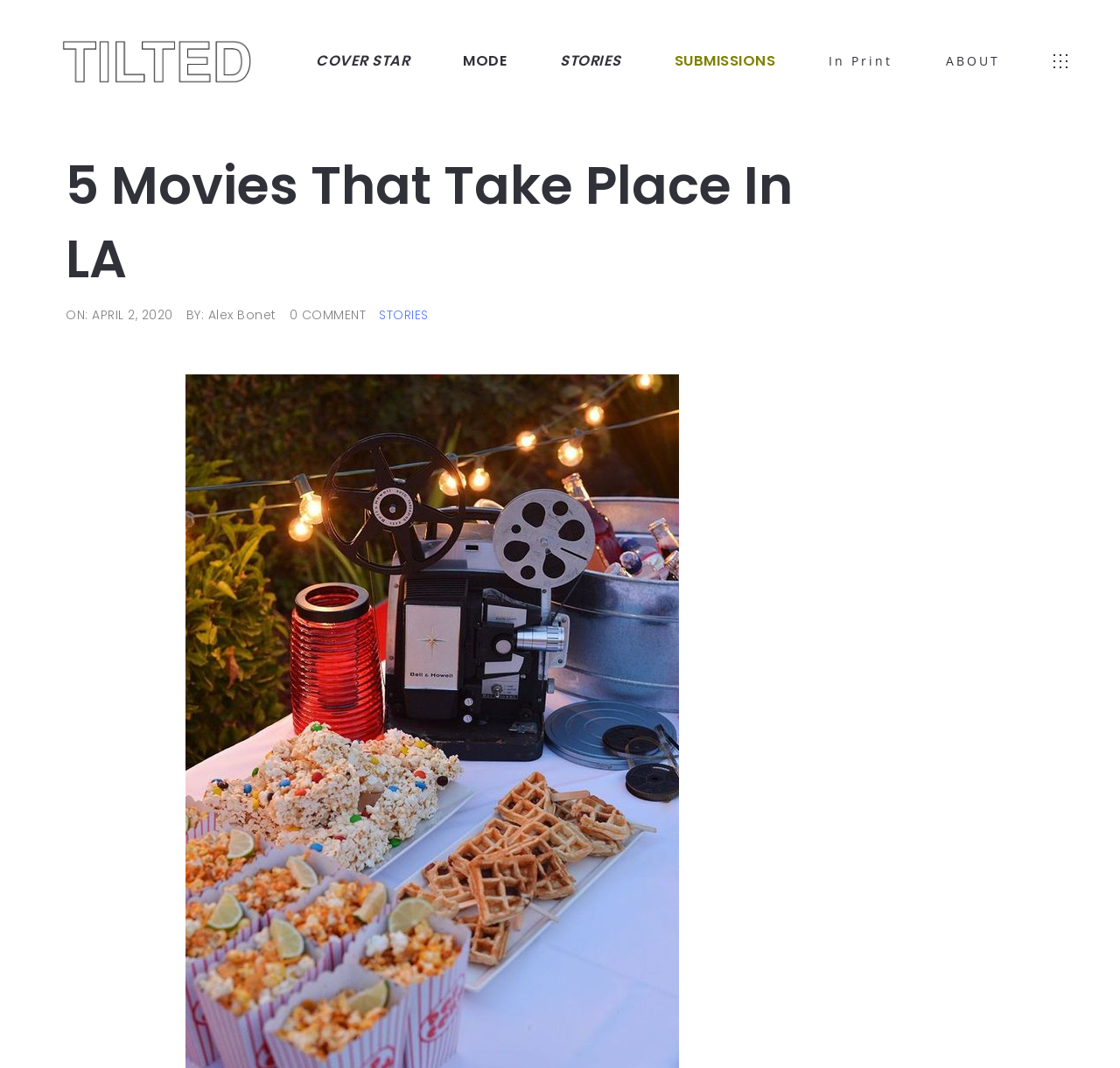Determine the bounding box coordinates of the region to click in order to accomplish the following instruction: "go to Tilted.Style homepage". Provide the coordinates as four float numbers between 0 and 1, specifically [left, top, right, bottom].

[0.047, 0.0, 0.234, 0.115]